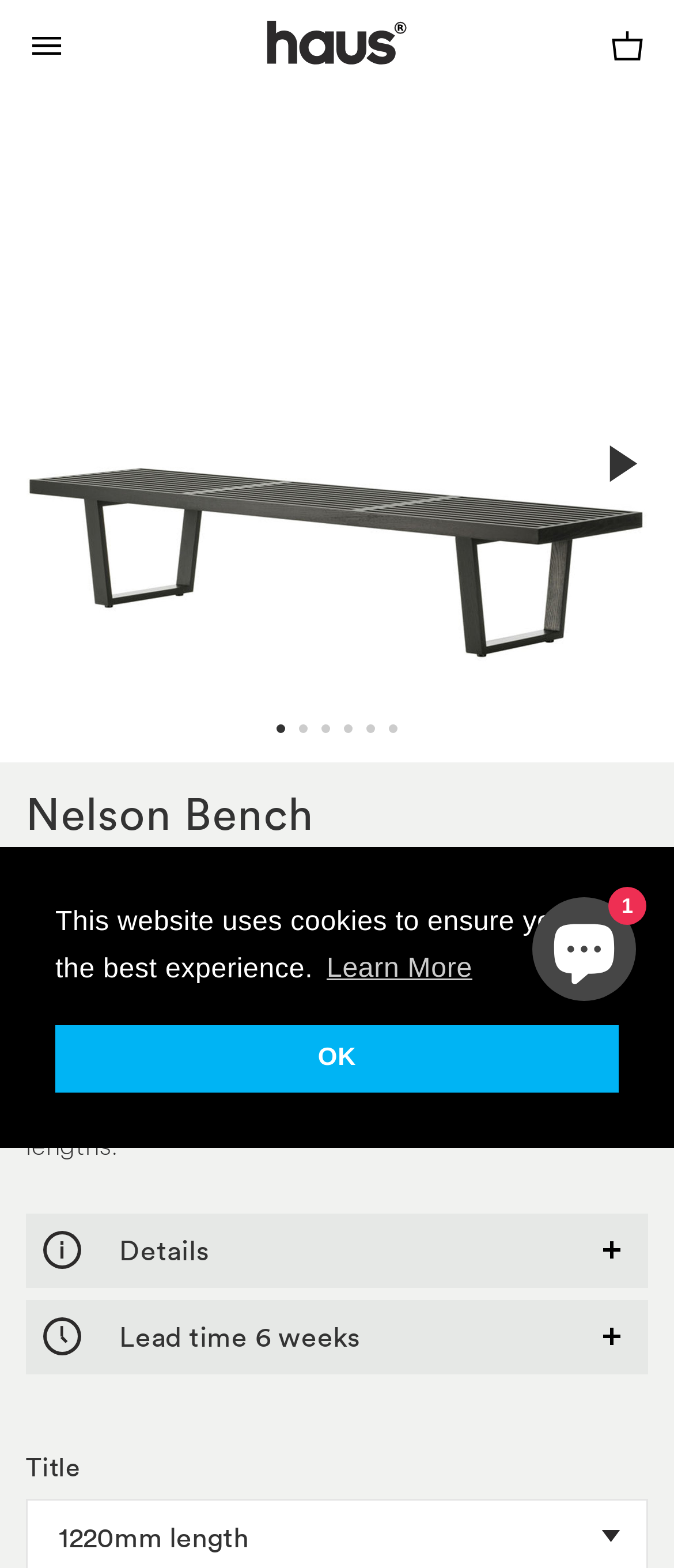Utilize the details in the image to give a detailed response to the question: What is the purpose of the 'Chat window' button?

I inferred the answer by looking at the button's label 'Chat window' and its location in the Shopify online store chat section. This suggests that the button is used to open a chat window for customer support or inquiries.